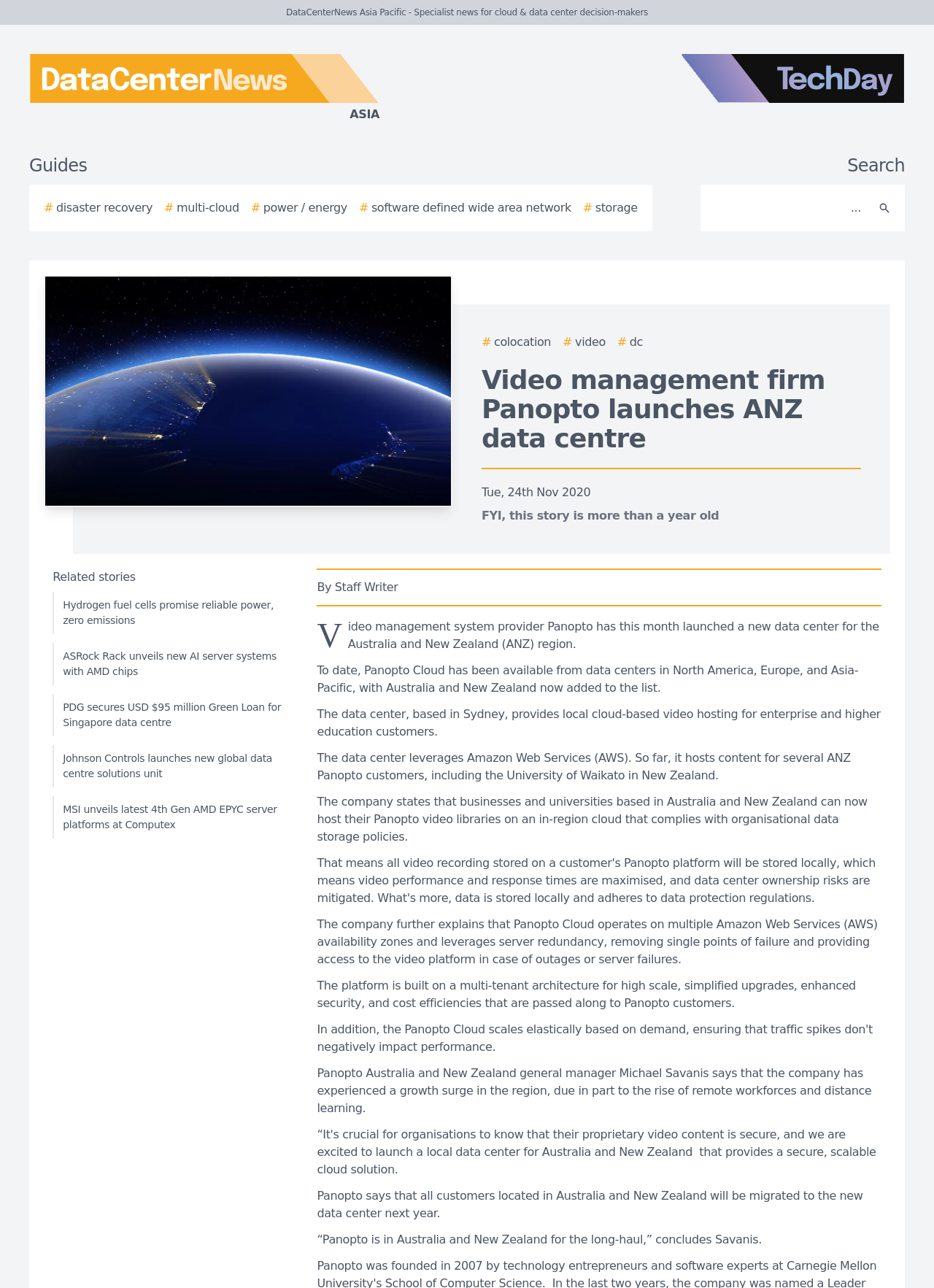Please identify the bounding box coordinates of the area that needs to be clicked to follow this instruction: "Click on the link to access Marcus Invest full disclosures".

None